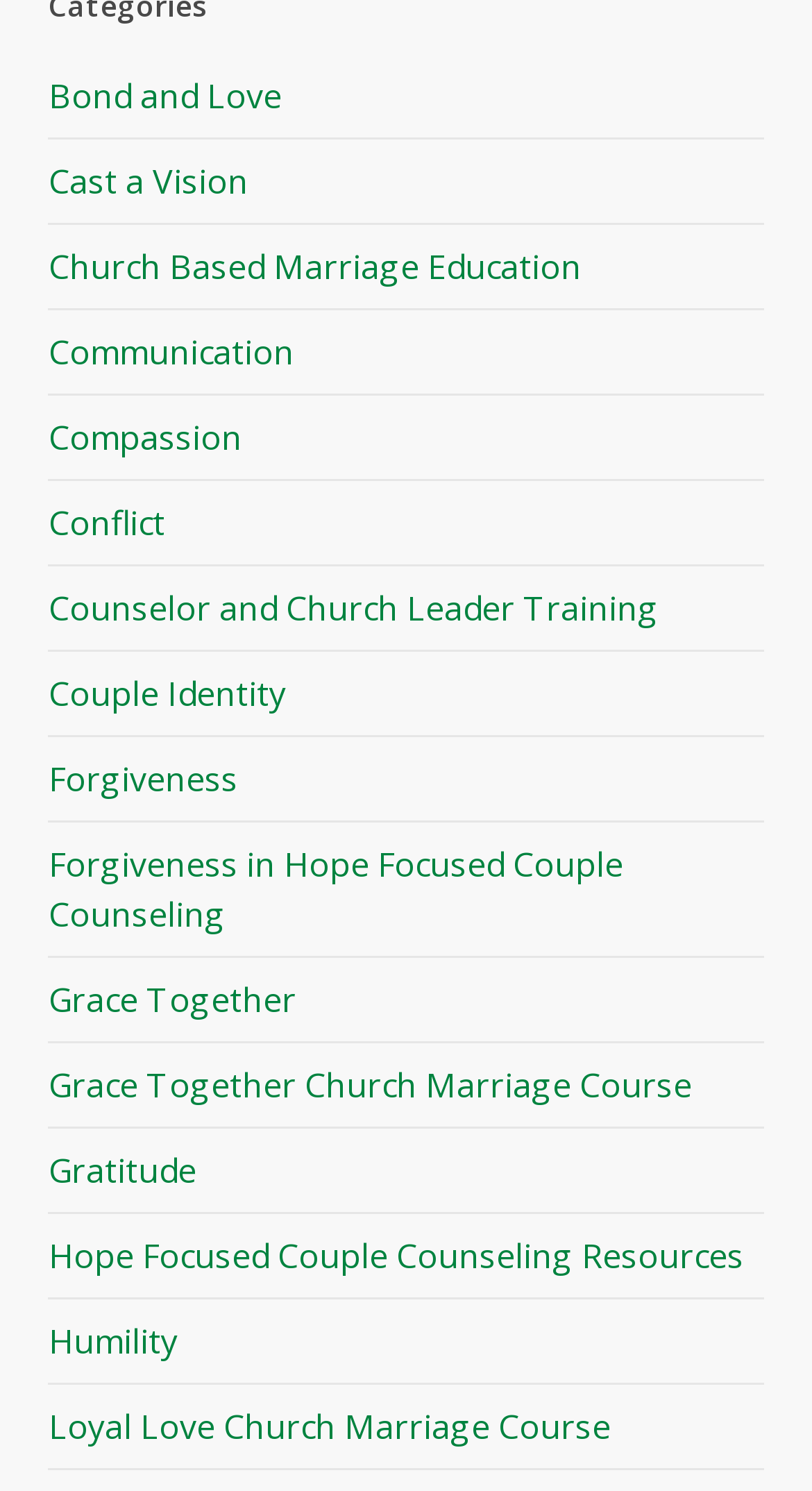Please locate the bounding box coordinates of the region I need to click to follow this instruction: "Explore Church Based Marriage Education".

[0.06, 0.151, 0.94, 0.208]